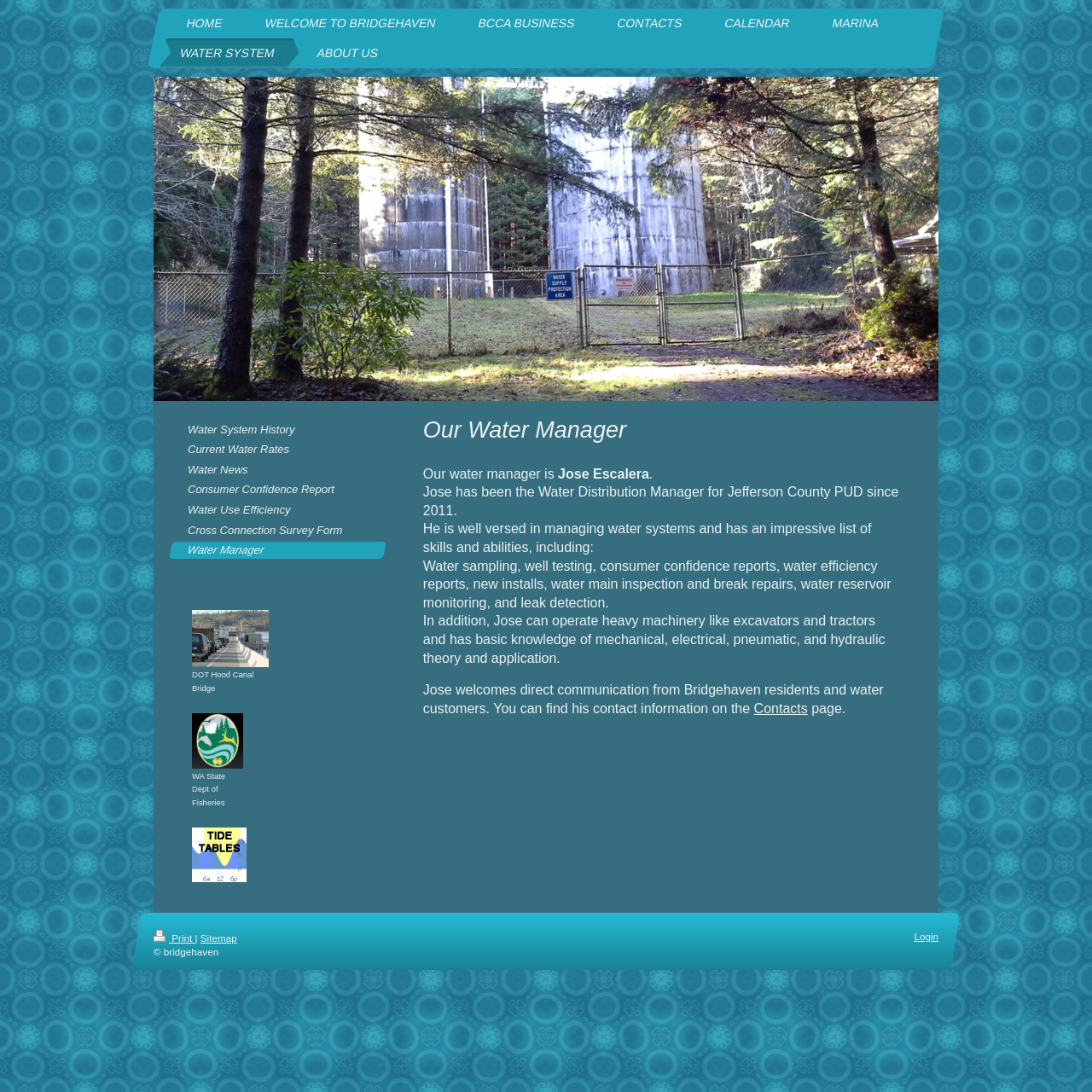Show the bounding box coordinates for the element that needs to be clicked to execute the following instruction: "login to the system". Provide the coordinates in the form of four float numbers between 0 and 1, i.e., [left, top, right, bottom].

[0.837, 0.853, 0.859, 0.863]